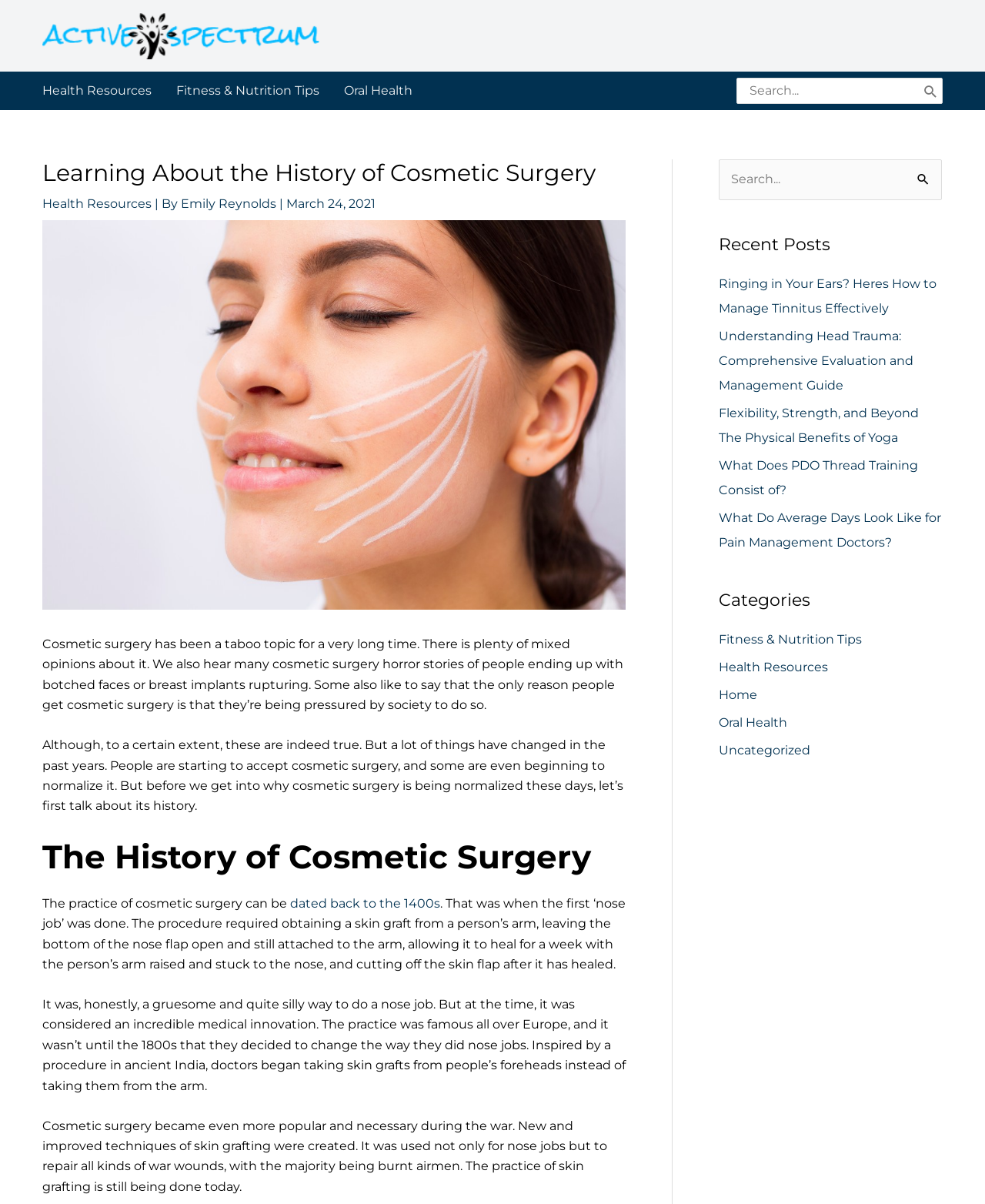Kindly determine the bounding box coordinates for the clickable area to achieve the given instruction: "Explore recent posts".

[0.73, 0.195, 0.956, 0.212]